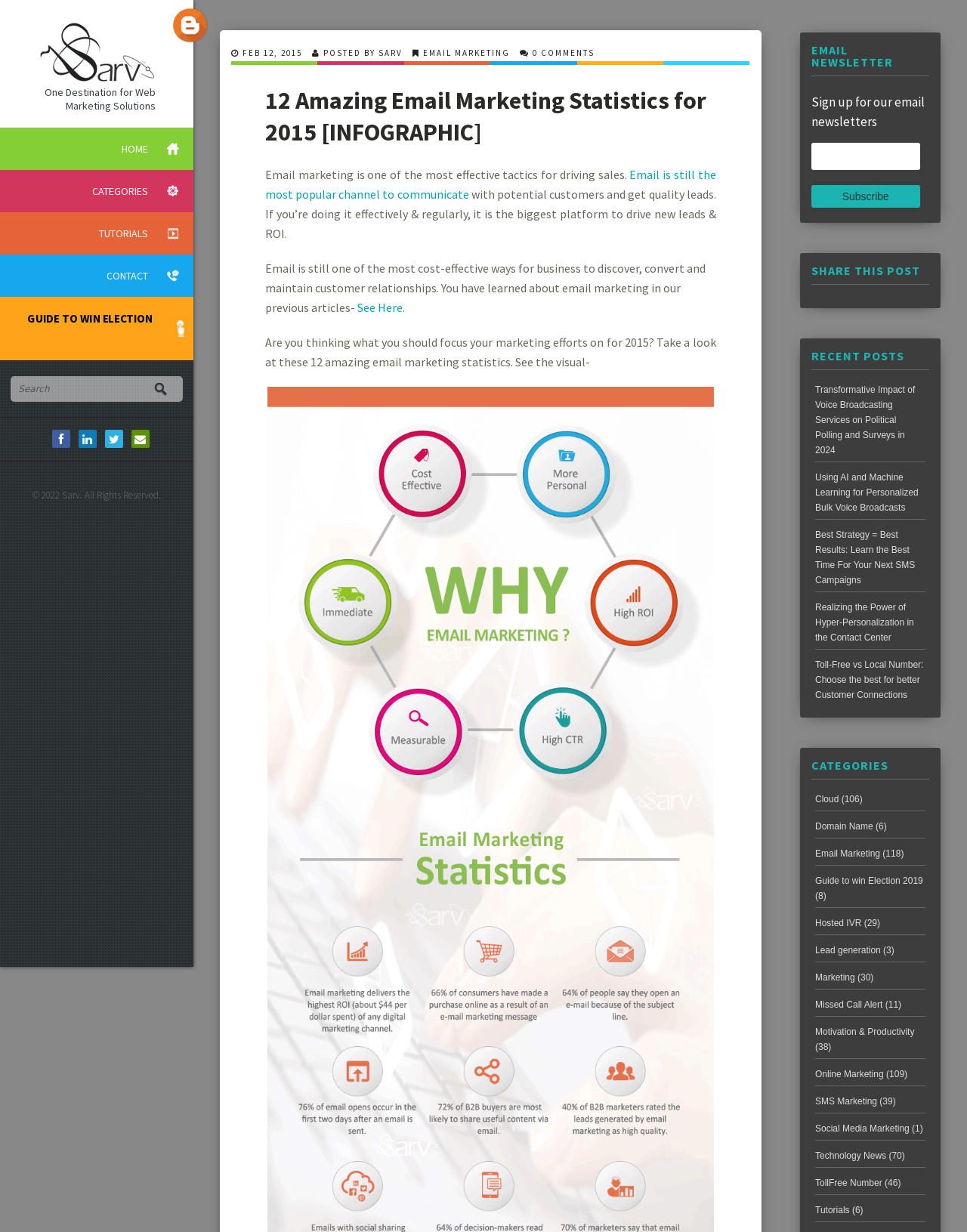Can you identify the bounding box coordinates of the clickable region needed to carry out this instruction: 'Search for something'? The coordinates should be four float numbers within the range of 0 to 1, stated as [left, top, right, bottom].

[0.011, 0.305, 0.189, 0.326]